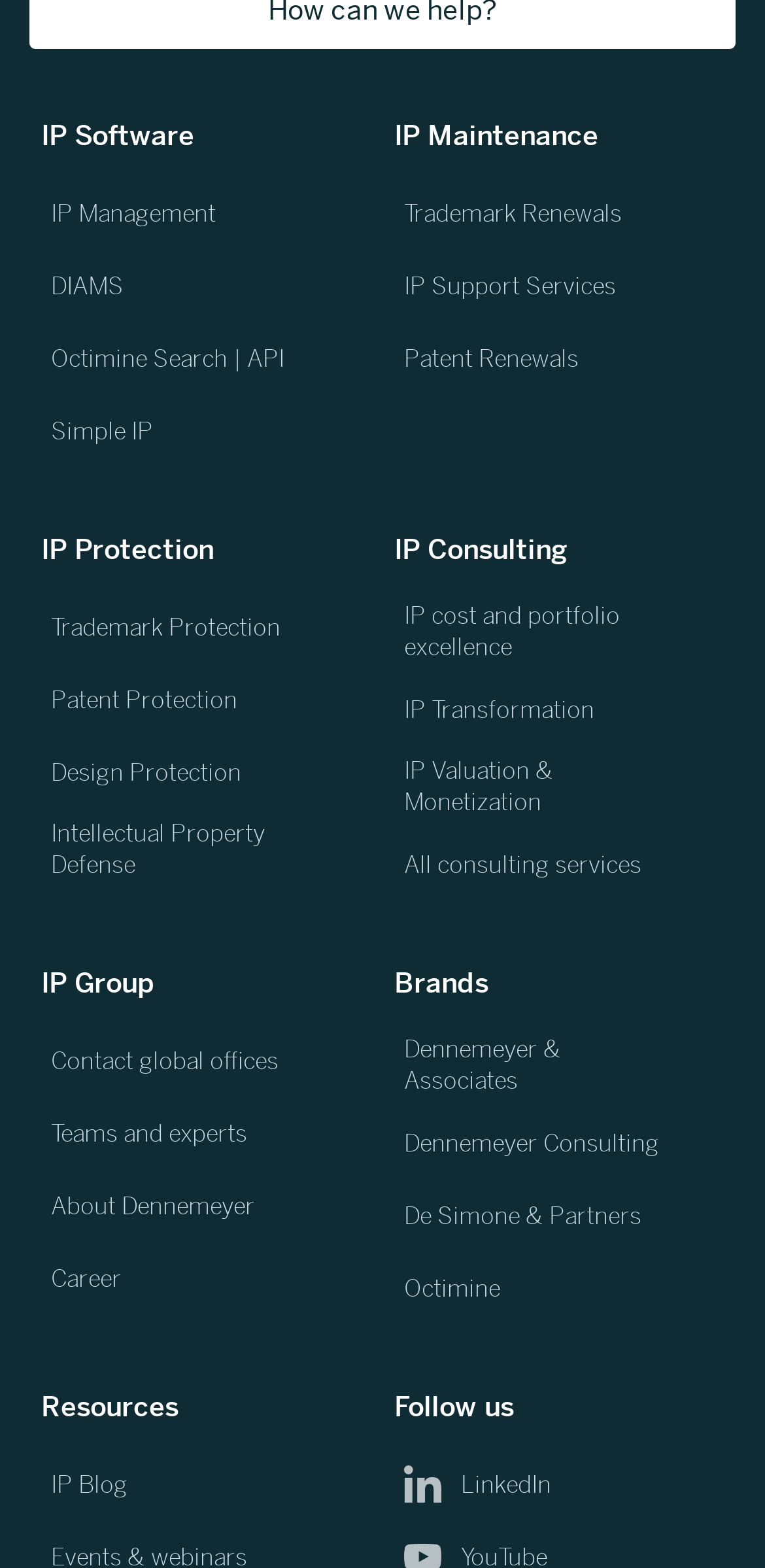Determine the bounding box coordinates of the region I should click to achieve the following instruction: "Follow on LinkedIn". Ensure the bounding box coordinates are four float numbers between 0 and 1, i.e., [left, top, right, bottom].

[0.528, 0.924, 0.9, 0.97]